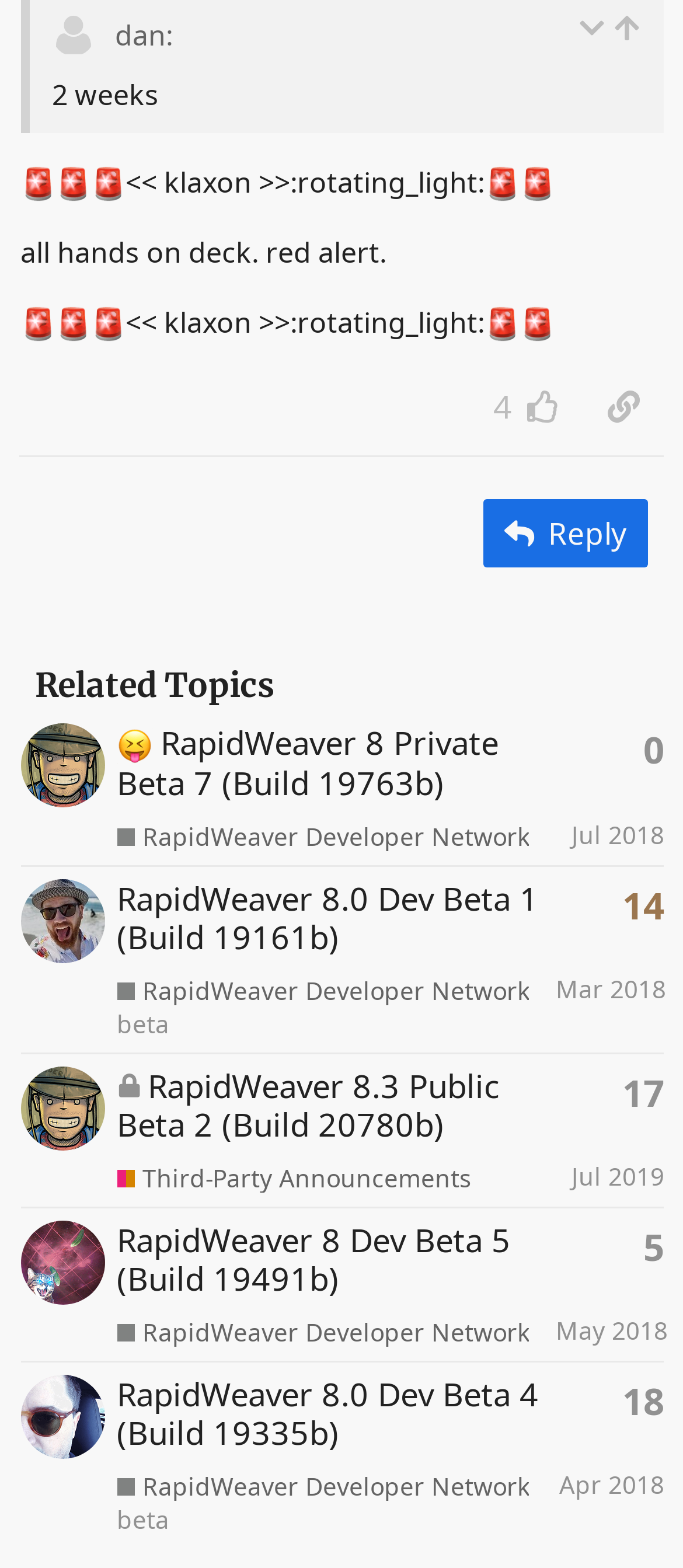Determine the coordinates of the bounding box that should be clicked to complete the instruction: "go to the quoted post". The coordinates should be represented by four float numbers between 0 and 1: [left, top, right, bottom].

[0.899, 0.009, 0.94, 0.027]